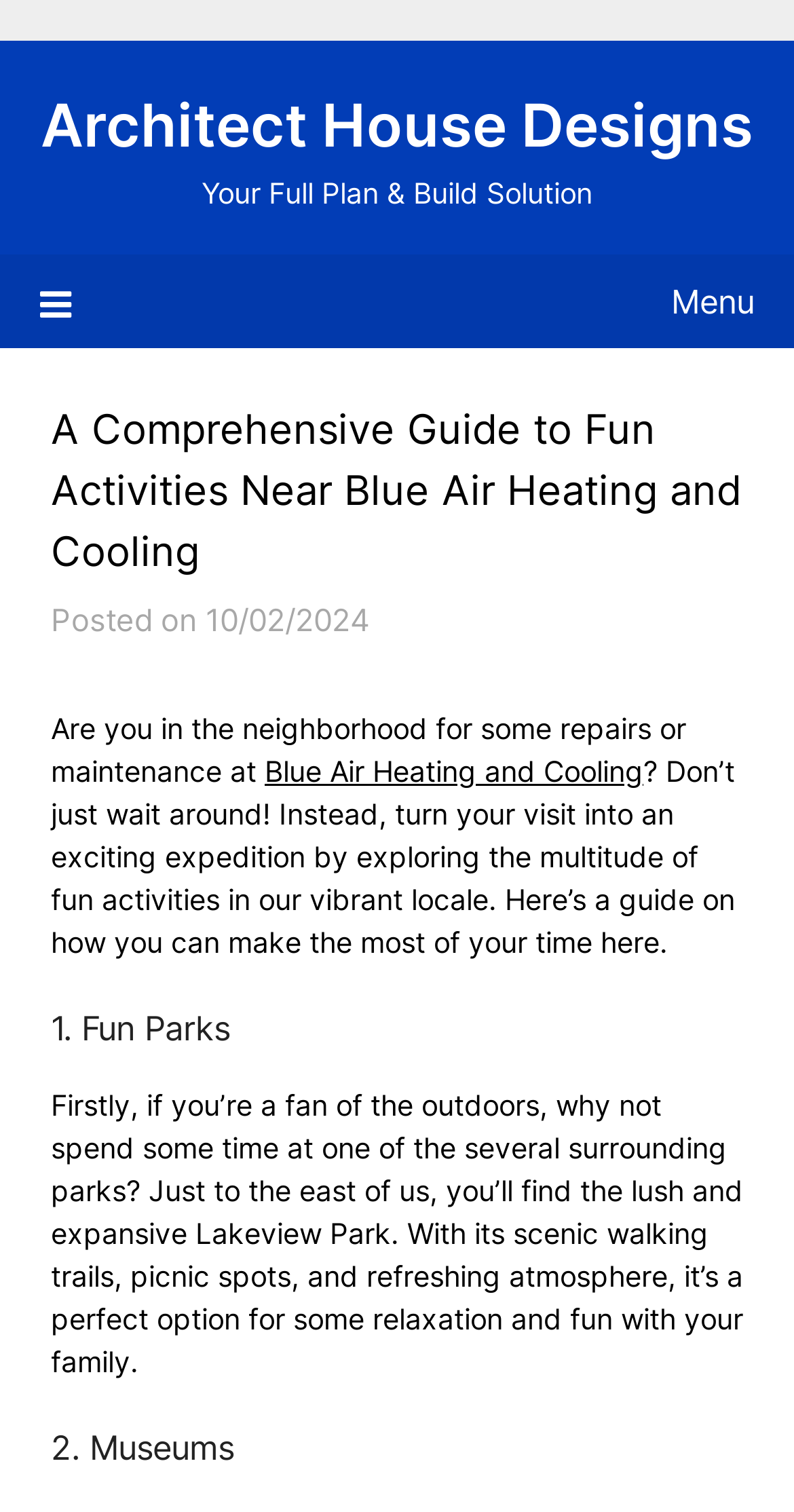Describe all the visual and textual components of the webpage comprehensively.

The webpage is a comprehensive guide to fun activities near Blue Air Heating and Cooling, with a focus on exploring the local area. At the top, there is a link to "Architect House Designs" and a static text "Your Full Plan & Build Solution". Below this, there is a menu link with an icon, which when expanded, reveals a header section.

In the header section, there is a heading that matches the title of the webpage, "A Comprehensive Guide to Fun Activities Near Blue Air Heating and Cooling", followed by a static text indicating the post date, "Posted on 10/02/2024". 

Below the header section, there is a paragraph of text that introduces the purpose of the guide, suggesting that visitors to Blue Air Heating and Cooling can turn their visit into an exciting expedition by exploring the local area. This is followed by a link to "Blue Air Heating and Cooling".

The main content of the guide is divided into sections, with headings such as "1. Fun Parks" and "2. Museums". The first section, "Fun Parks", describes Lakeview Park, which is located east of Blue Air Heating and Cooling, and offers scenic walking trails, picnic spots, and a refreshing atmosphere, making it a perfect option for relaxation and fun with family.